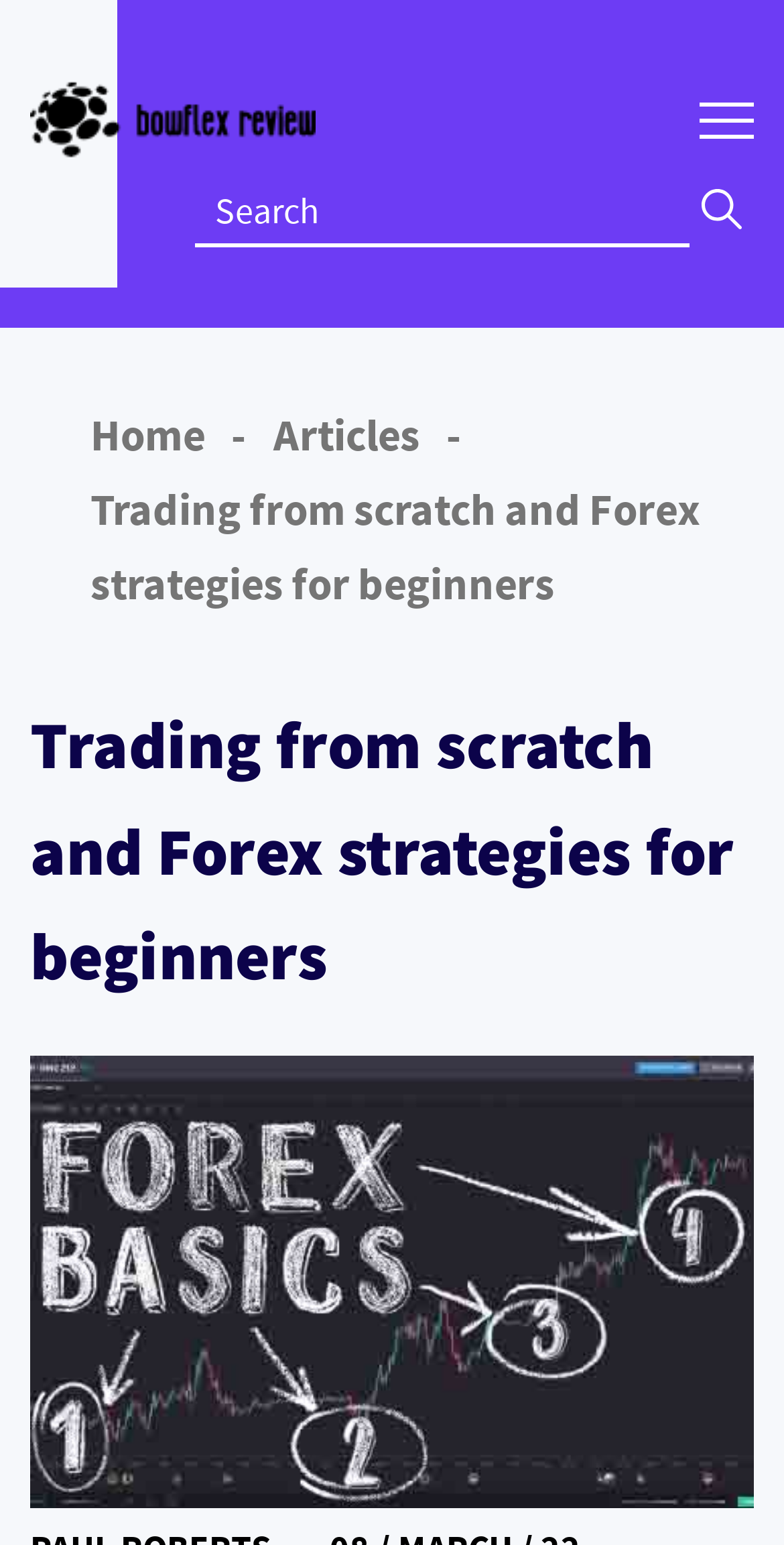What type of content is available on this website? From the image, respond with a single word or brief phrase.

Articles